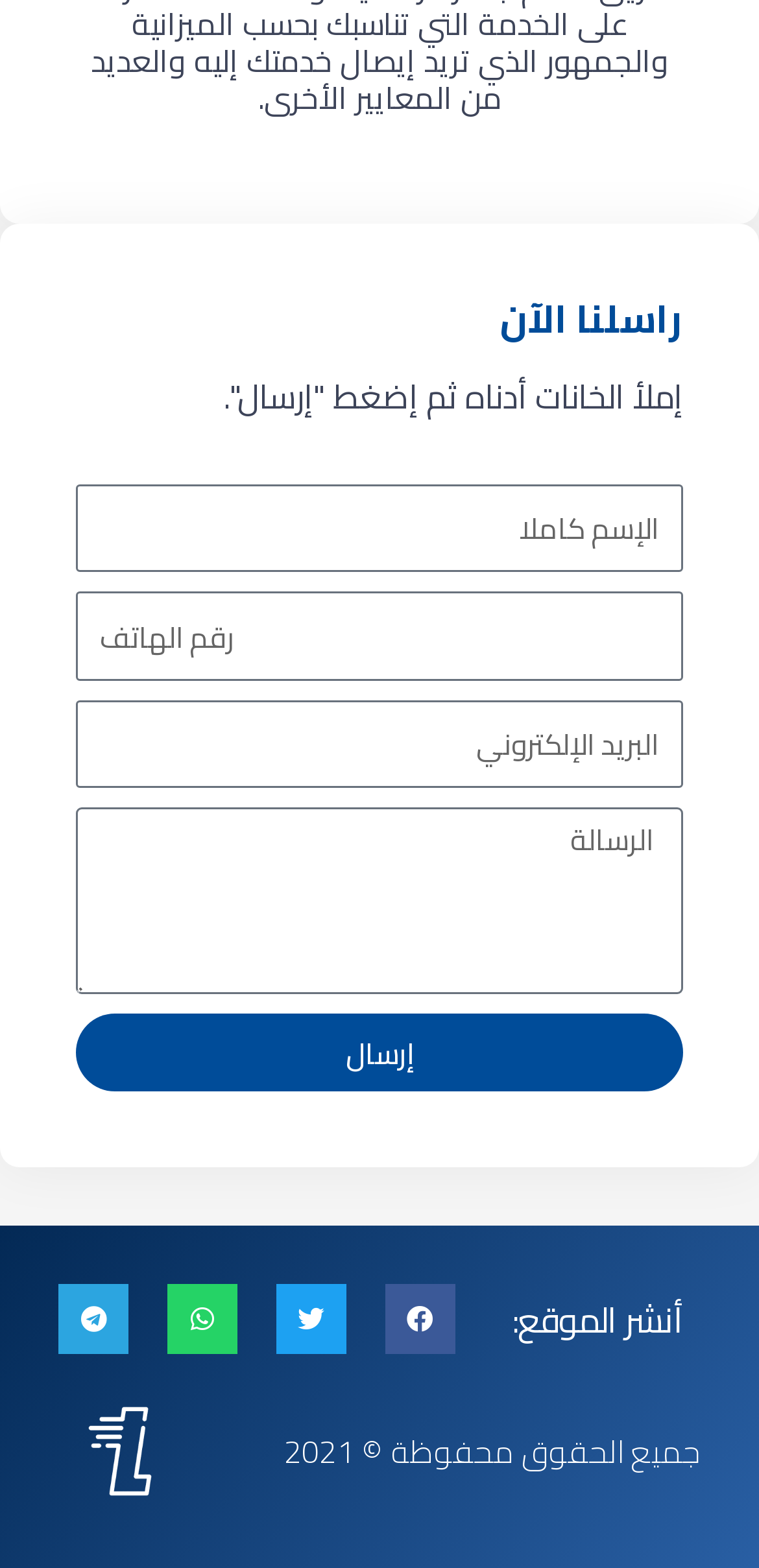Locate the bounding box coordinates of the element to click to perform the following action: 'Click the 'KONTAKT' heading'. The coordinates should be given as four float values between 0 and 1, in the form of [left, top, right, bottom].

None